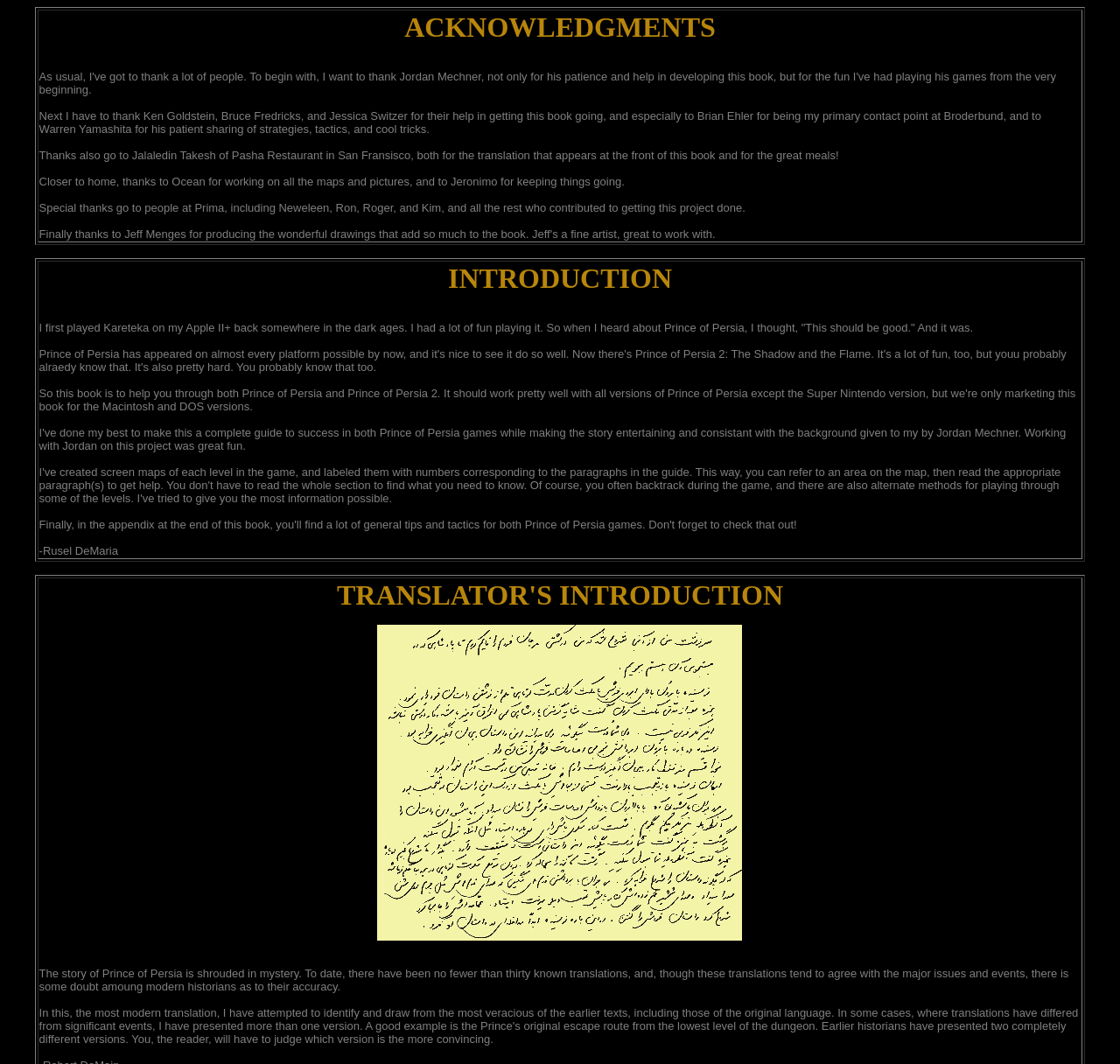Please give a short response to the question using one word or a phrase:
How many known translations of the Prince of Persia story are there?

Thirty